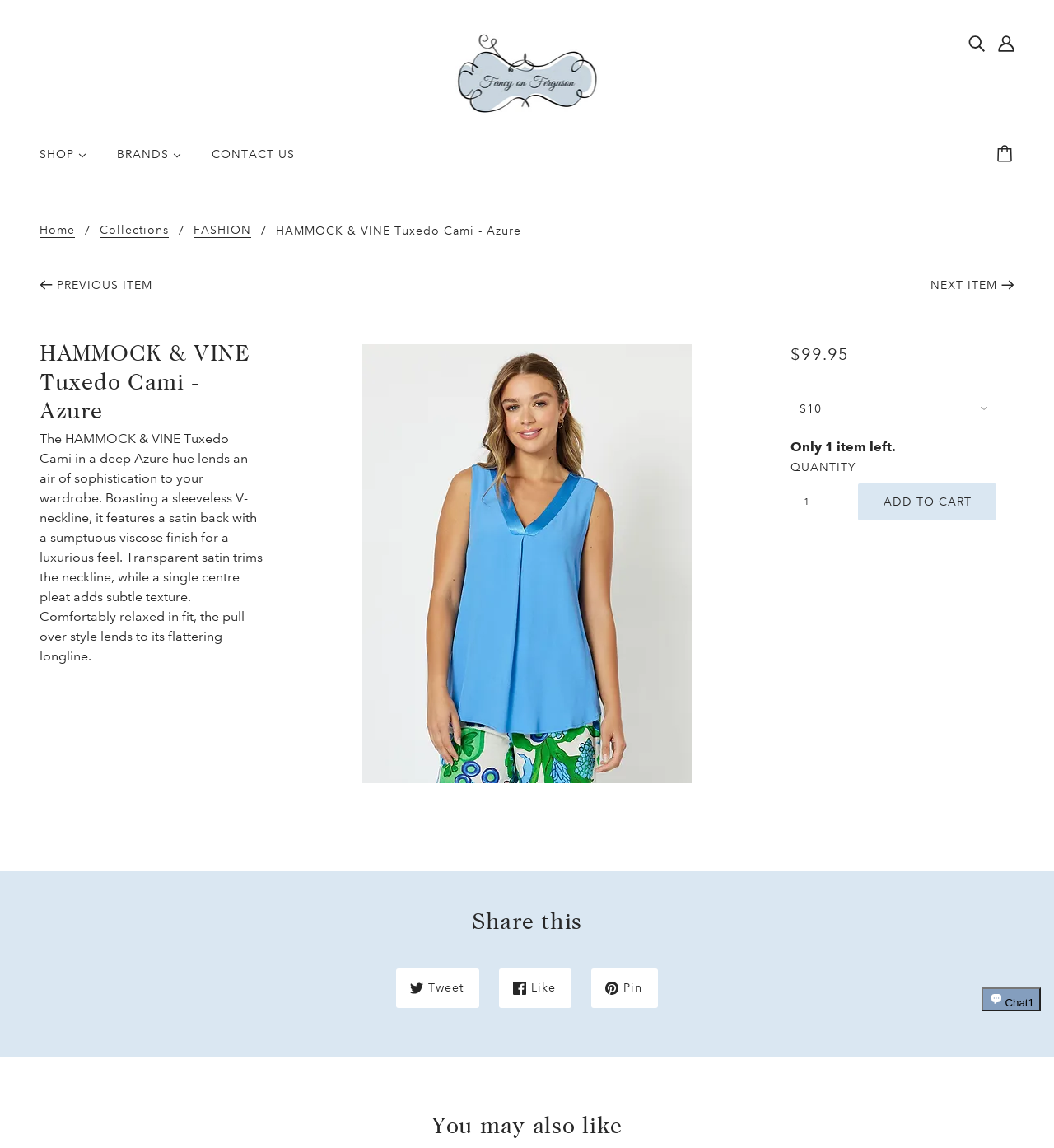How many items are left in stock?
Please respond to the question with a detailed and thorough explanation.

The answer can be found in the StaticText 'Only 1 item left.' which is located below the price information.